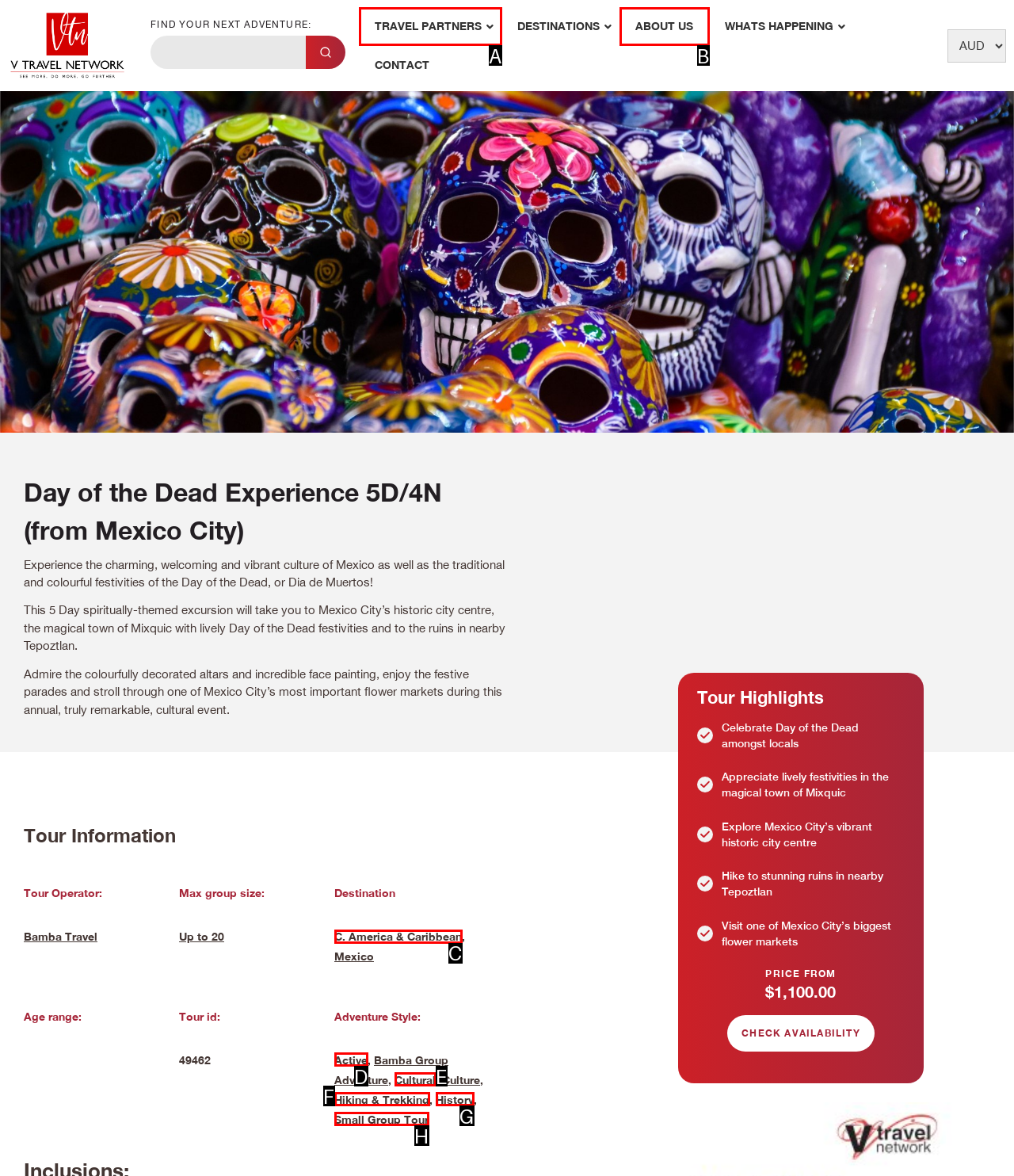Based on the element described as: C. America & Caribbean
Find and respond with the letter of the correct UI element.

C